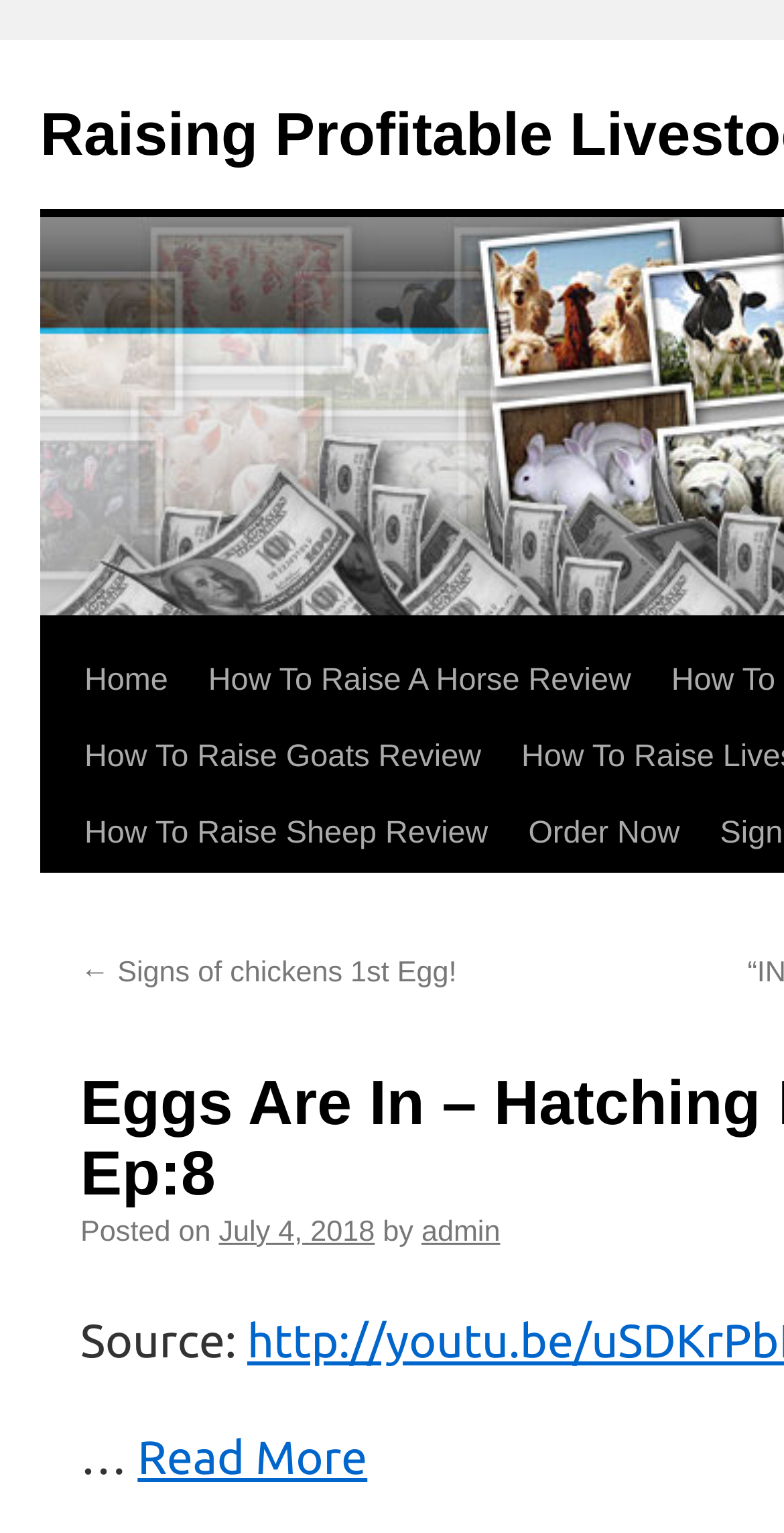Give a one-word or one-phrase response to the question:
What is the date of the post?

July 4, 2018